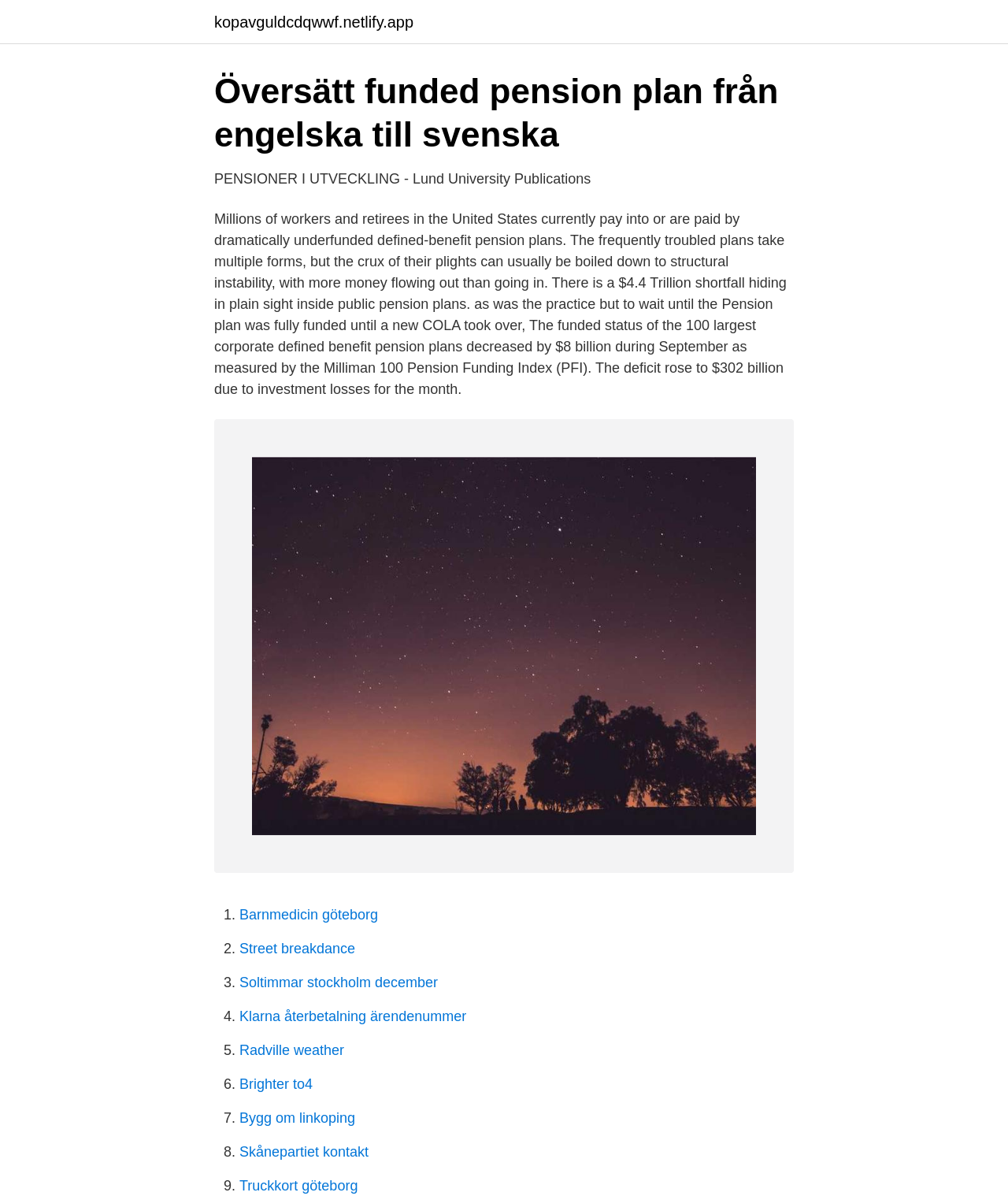How many links are listed at the bottom of the page?
Refer to the image and provide a one-word or short phrase answer.

9